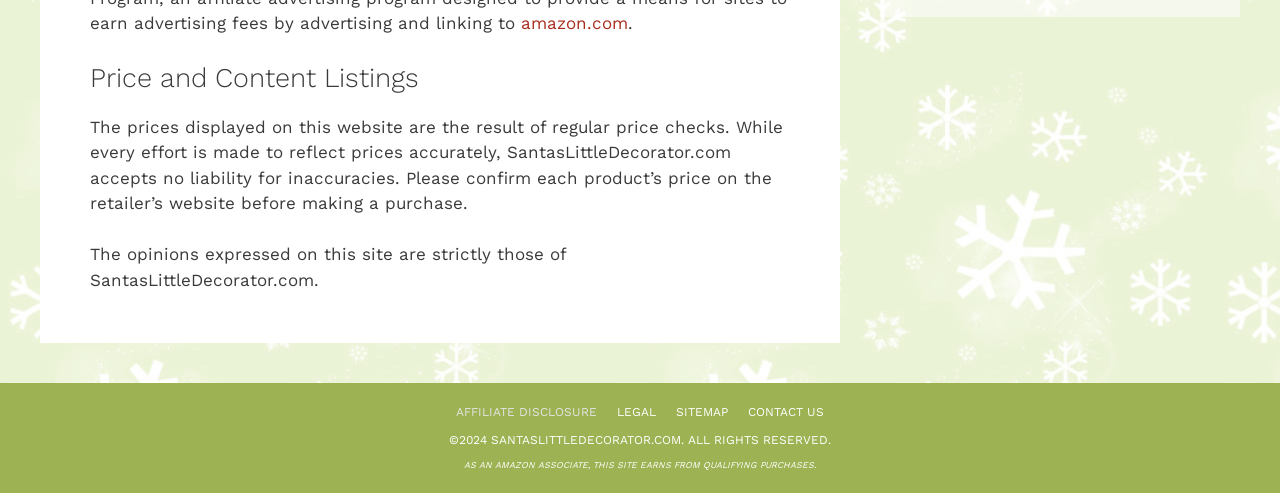Determine the bounding box coordinates of the UI element that matches the following description: "Legal". The coordinates should be four float numbers between 0 and 1 in the format [left, top, right, bottom].

[0.482, 0.822, 0.512, 0.85]